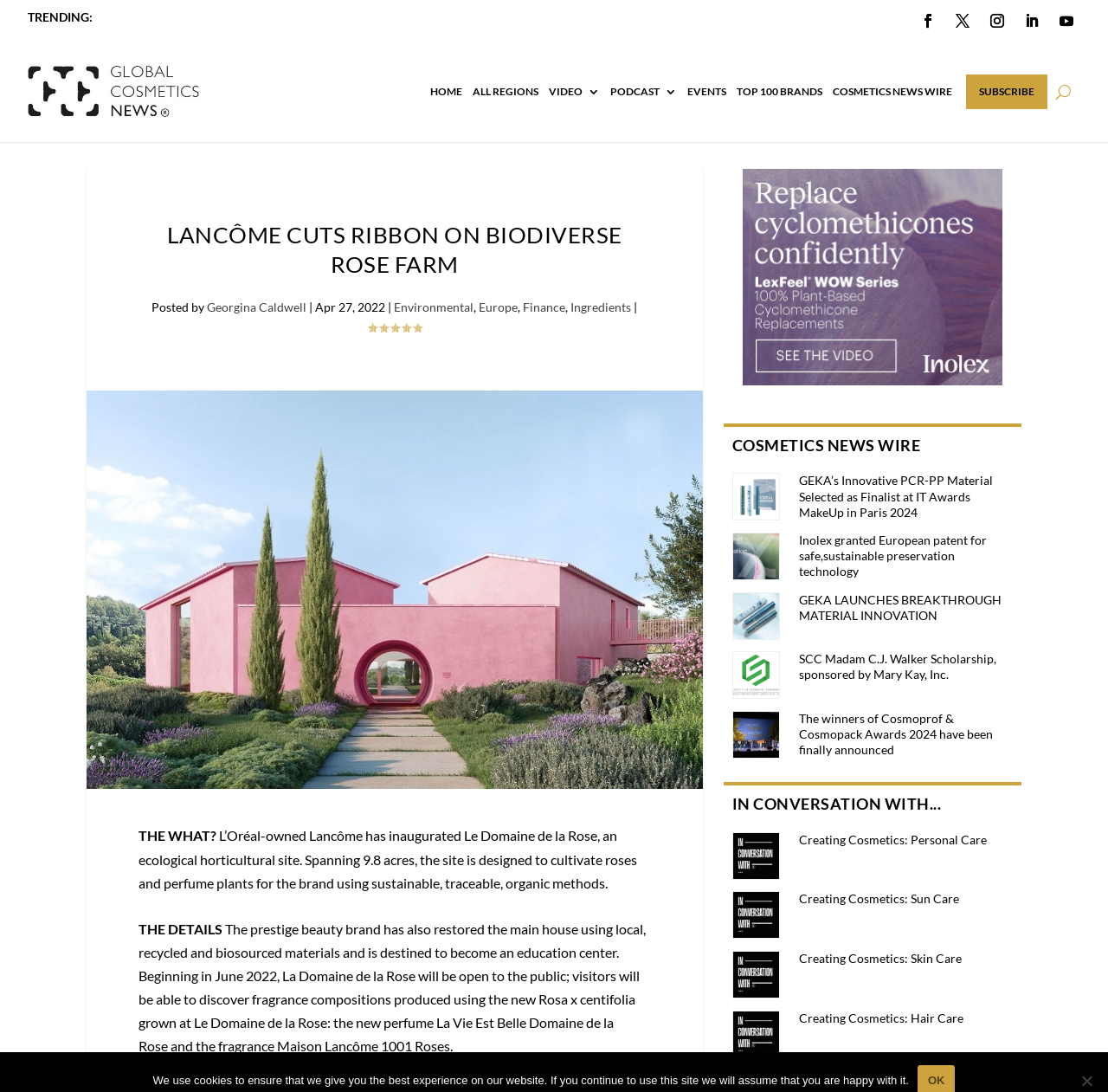Using the description: "IN CONVERSATION WITH...", determine the UI element's bounding box coordinates. Ensure the coordinates are in the format of four float numbers between 0 and 1, i.e., [left, top, right, bottom].

[0.661, 0.727, 0.849, 0.745]